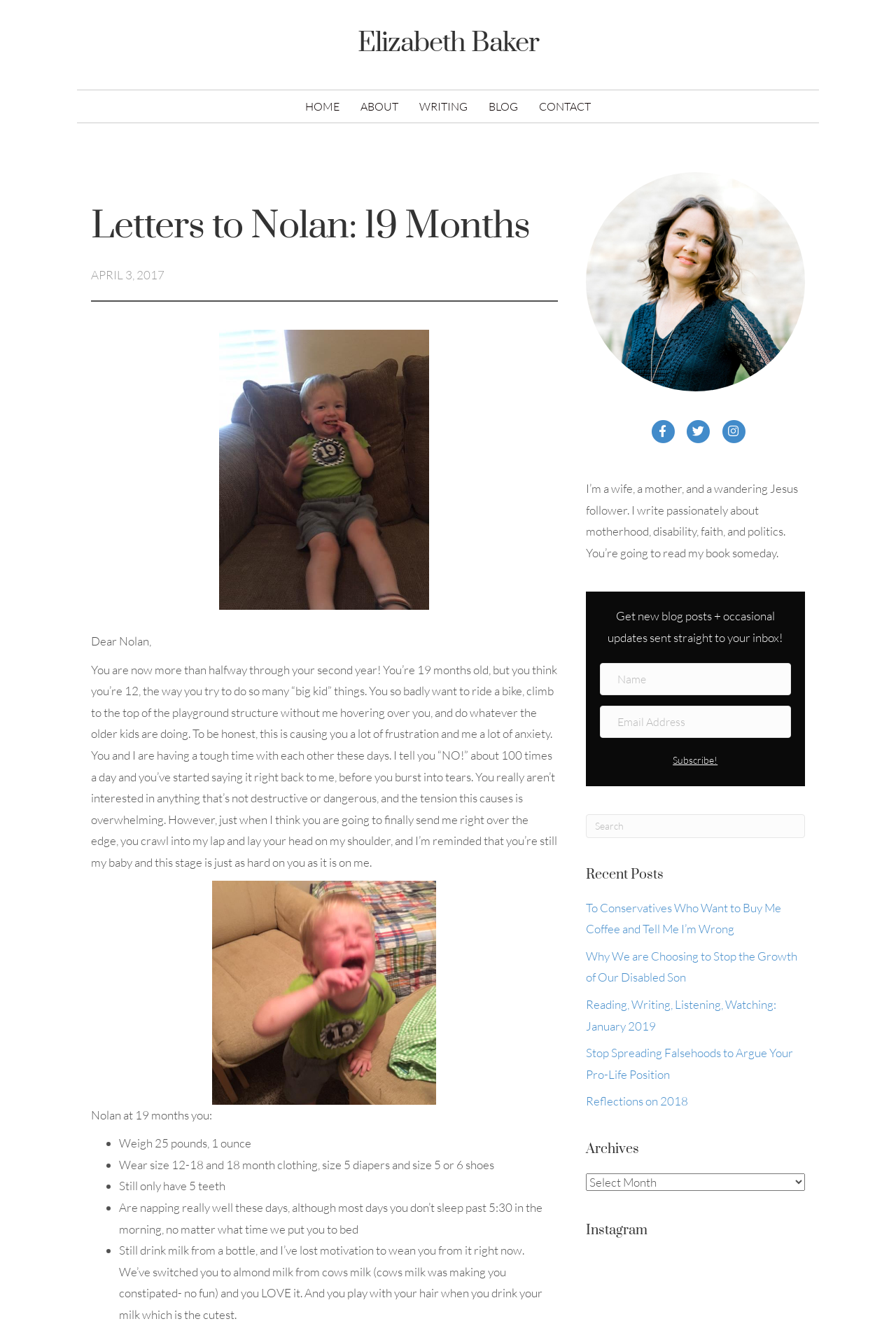Find the bounding box coordinates of the clickable area required to complete the following action: "Search for a post".

[0.654, 0.614, 0.898, 0.632]